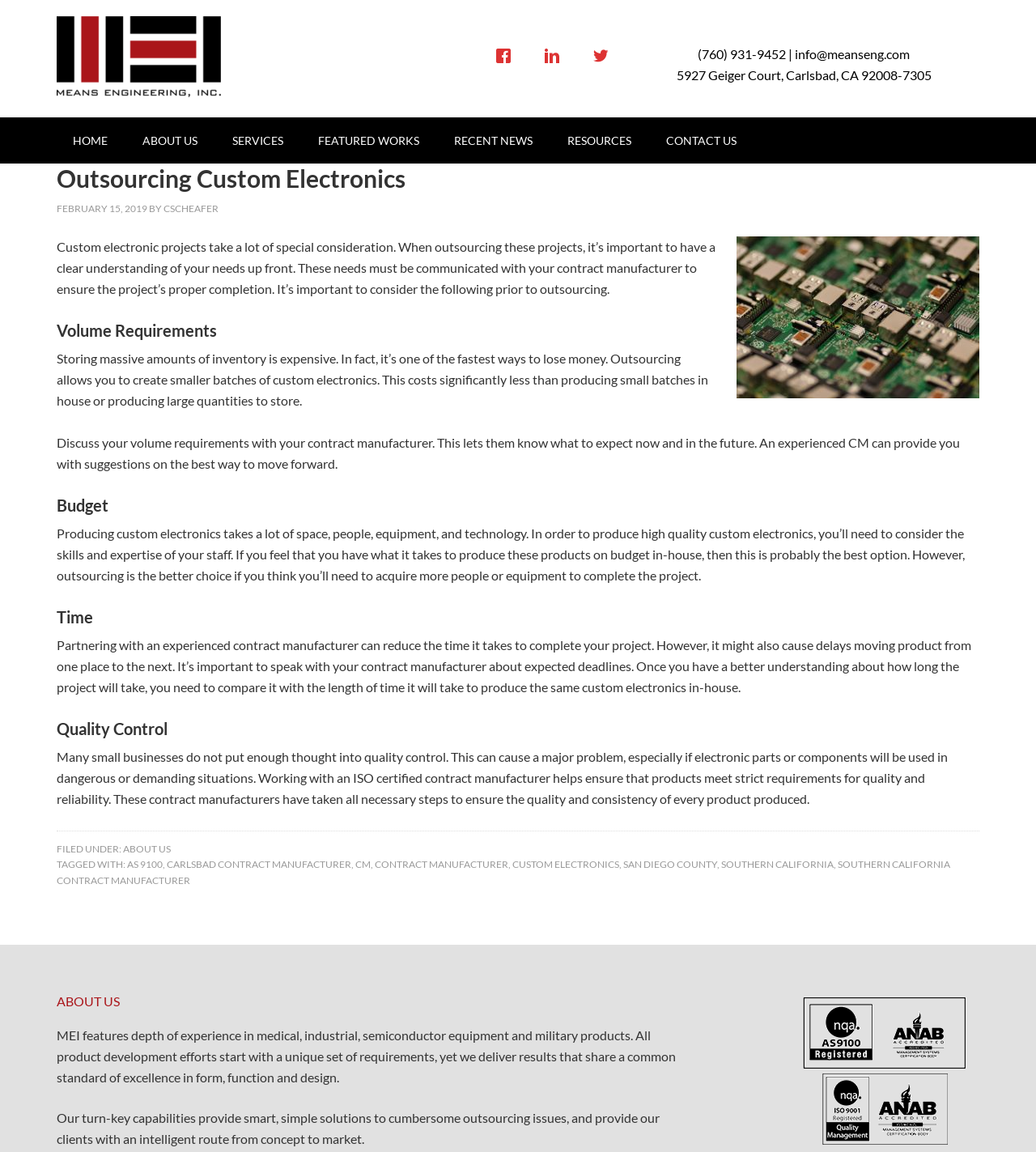What is the address?
Refer to the image and provide a concise answer in one word or phrase.

5927 Geiger Court, Carlsbad, CA 92008-7305